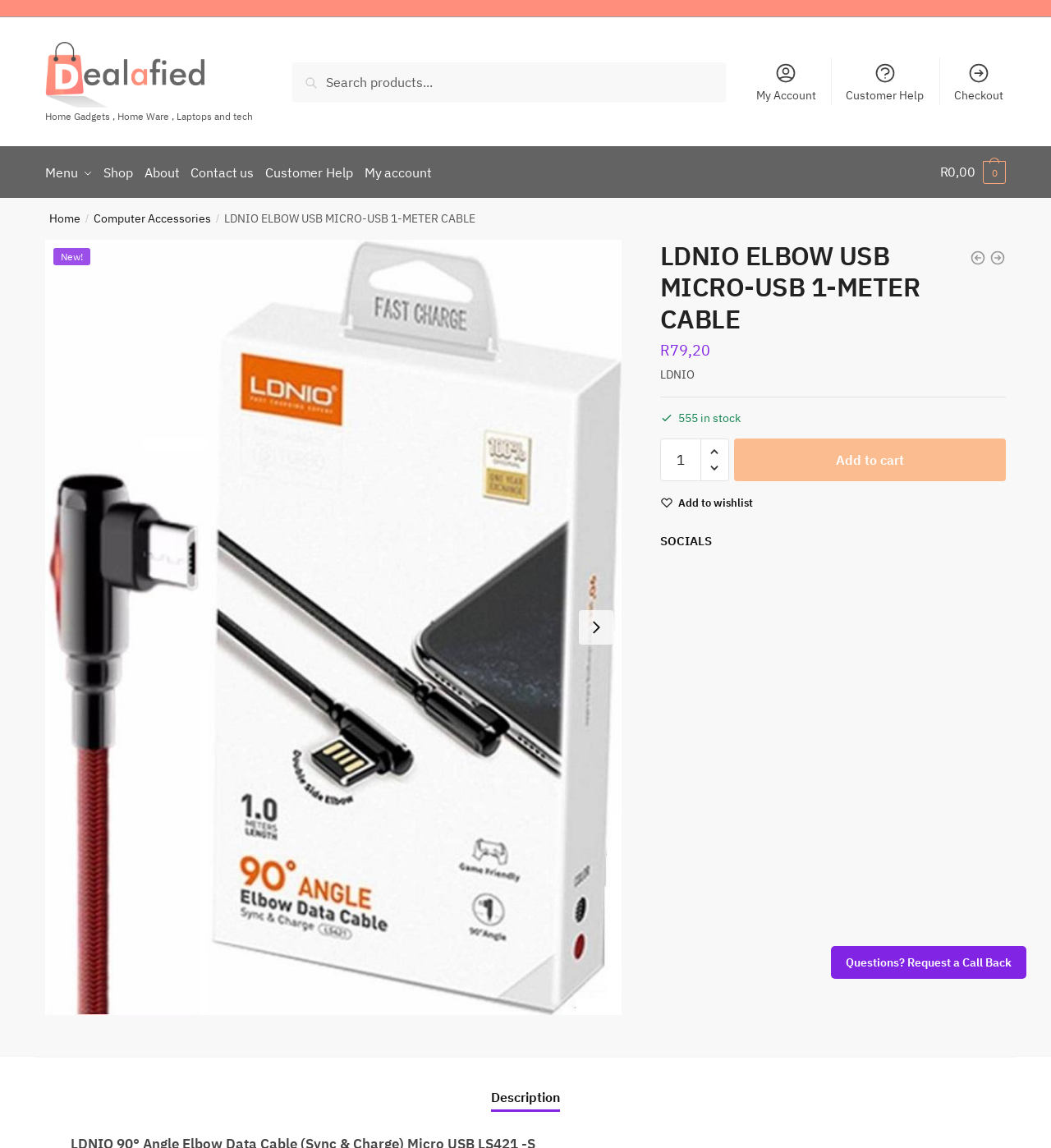Please analyze the image and provide a thorough answer to the question:
What is the purpose of the 'Wishlist' link?

I found the purpose of the 'Wishlist' link by looking at the static text element that says 'Add to wishlist' which is located next to the 'Wishlist' link and indicates that clicking on the link will add the product to the user's wishlist.